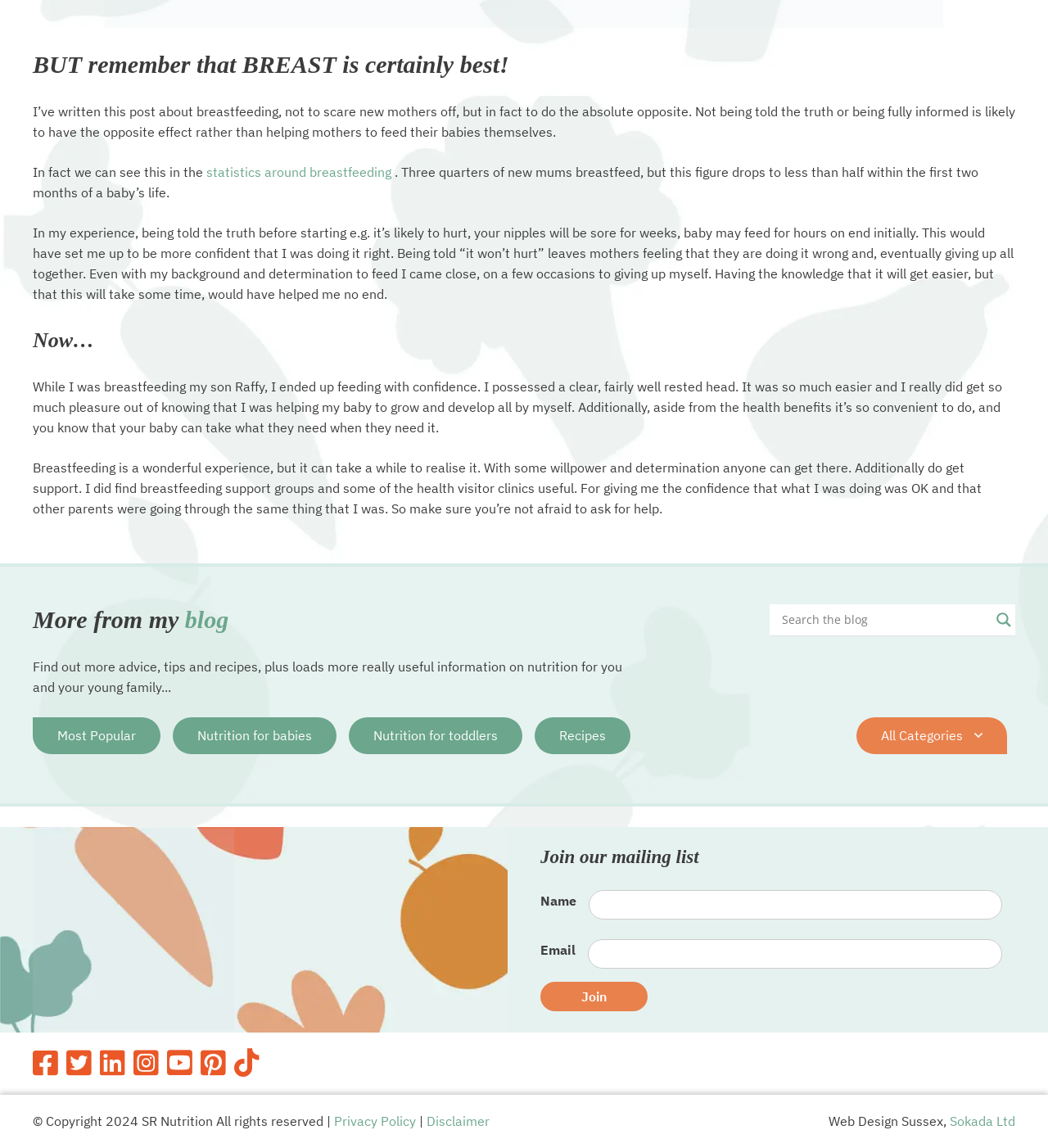What is the benefit of breastfeeding mentioned in the post?
From the details in the image, provide a complete and detailed answer to the question.

One of the benefits of breastfeeding mentioned in the post is its convenience, as stated in the sentence 'Additionally, aside from the health benefits it’s so convenient to do, and you know that your baby can take what they need when they need it.' This suggests that breastfeeding is a convenient way to feed a baby, as it eliminates the need for preparation and scheduling.